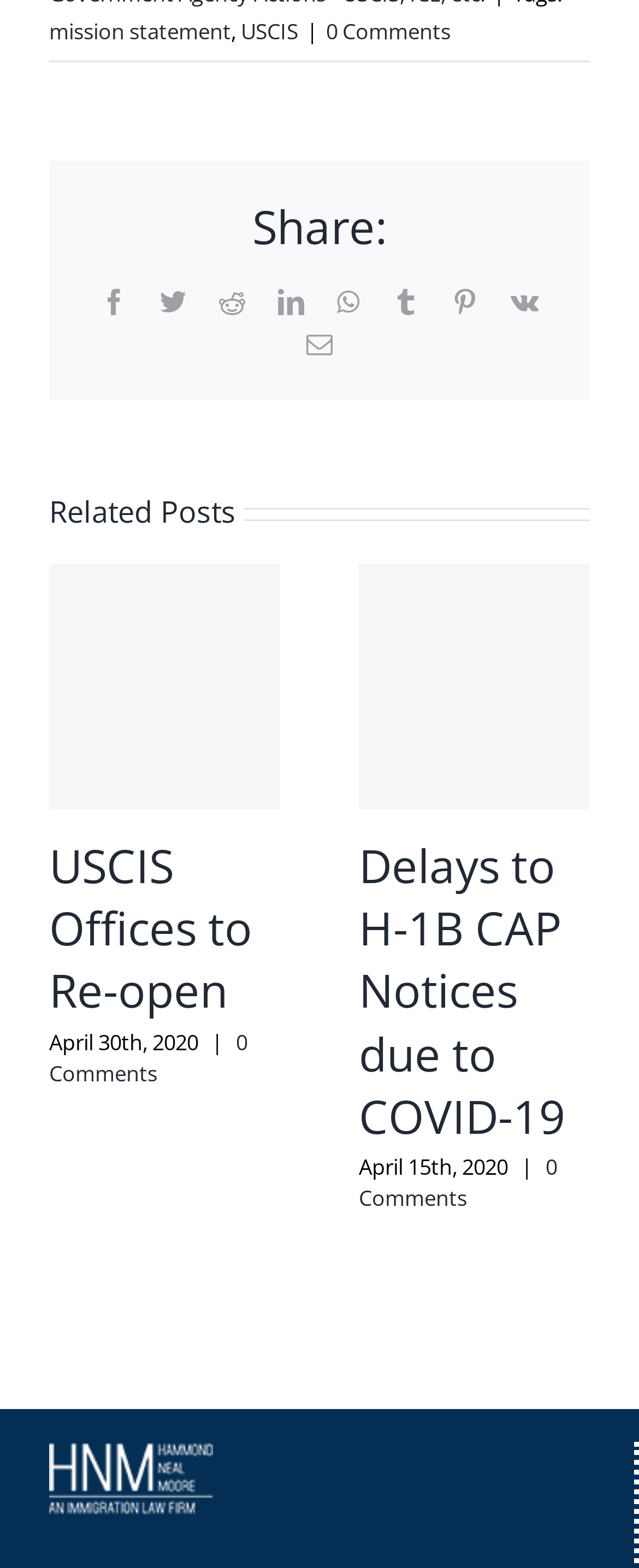Extract the bounding box coordinates for the UI element described by the text: "Email". The coordinates should be in the form of [left, top, right, bottom] with values between 0 and 1.

[0.479, 0.211, 0.521, 0.228]